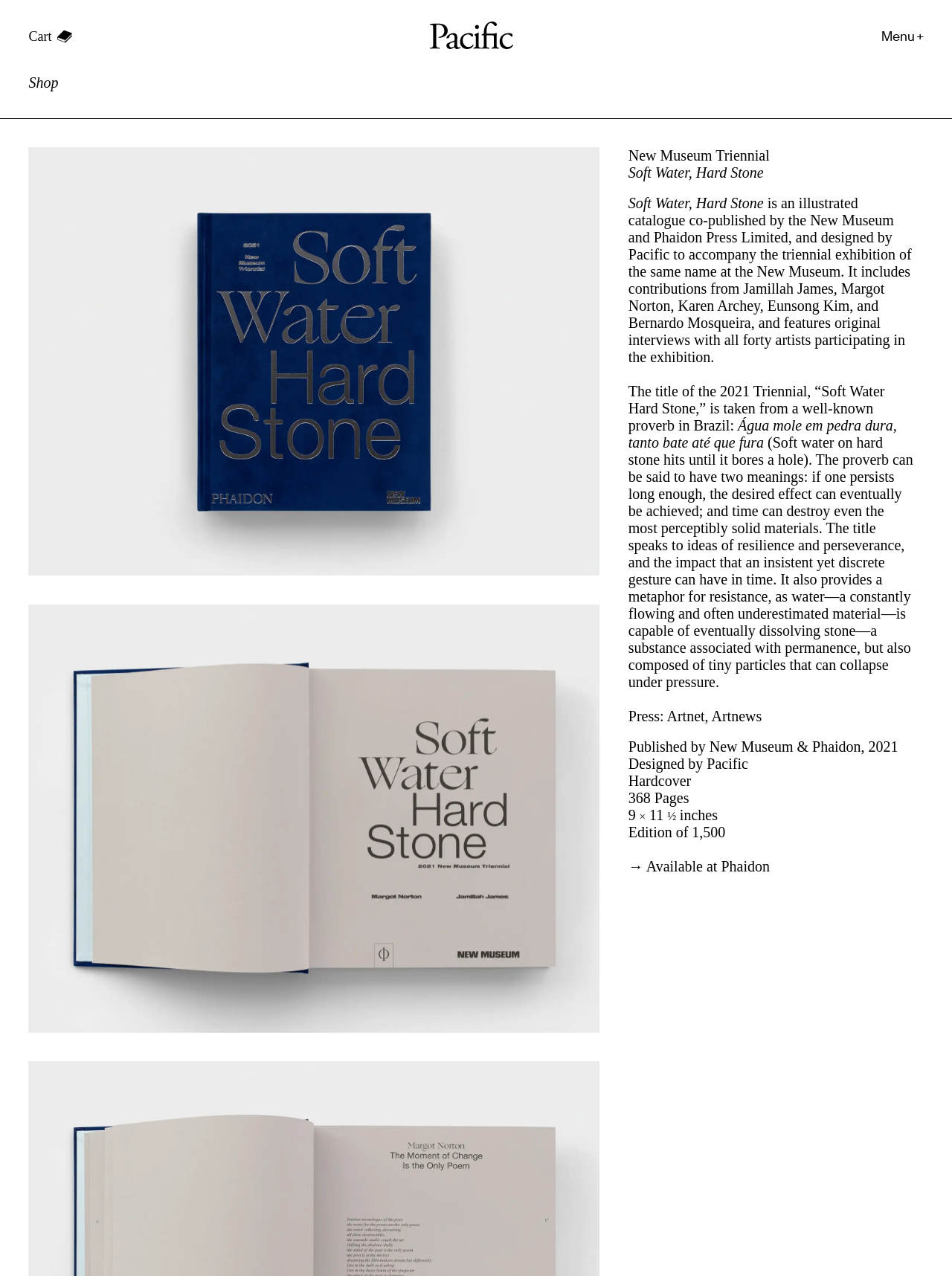Find the bounding box coordinates for the element that must be clicked to complete the instruction: "Click the Pacific logo". The coordinates should be four float numbers between 0 and 1, indicated as [left, top, right, bottom].

[0.452, 0.012, 0.539, 0.045]